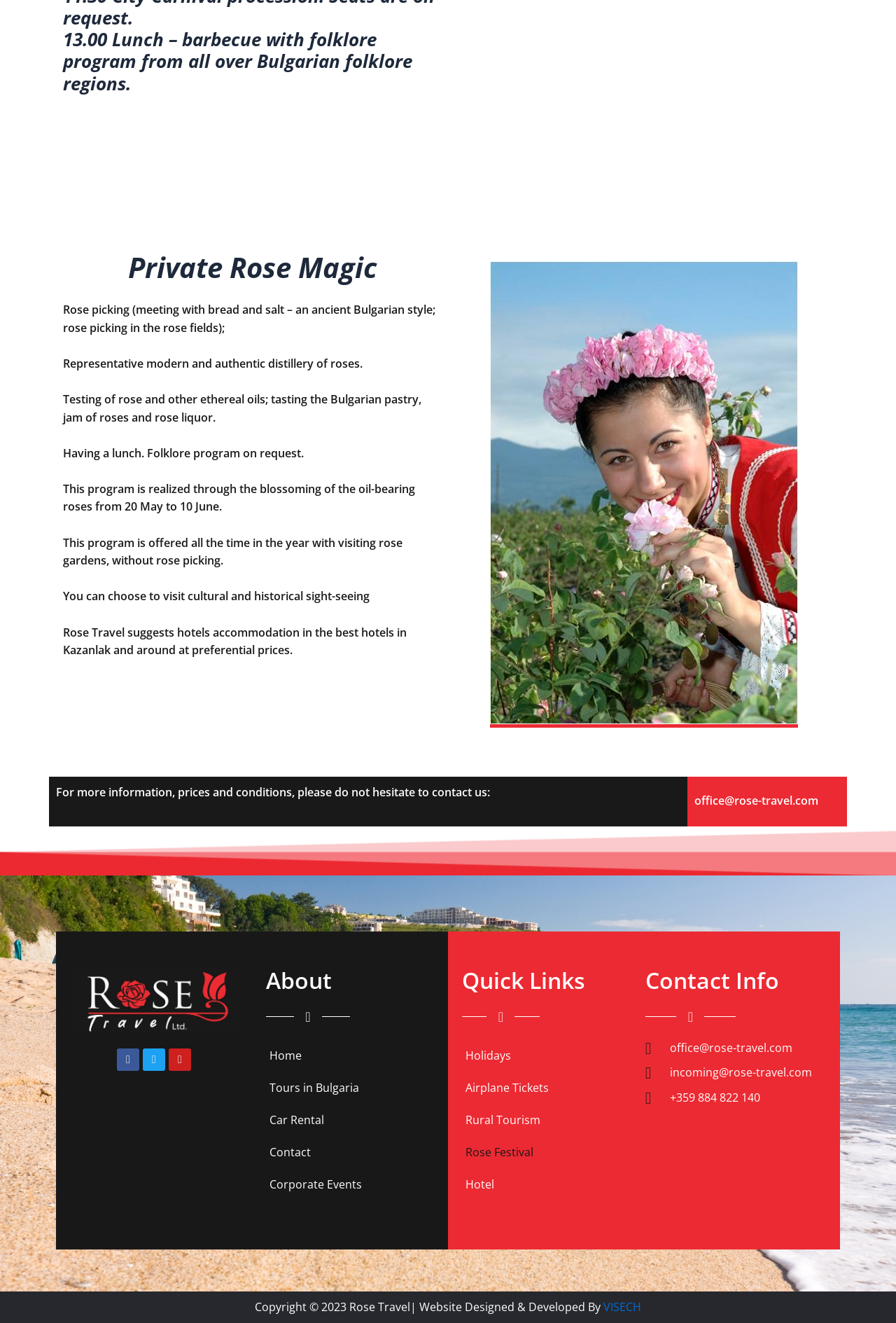Can you specify the bounding box coordinates of the area that needs to be clicked to fulfill the following instruction: "Click the 'Rose Festival' link"?

[0.516, 0.859, 0.689, 0.883]